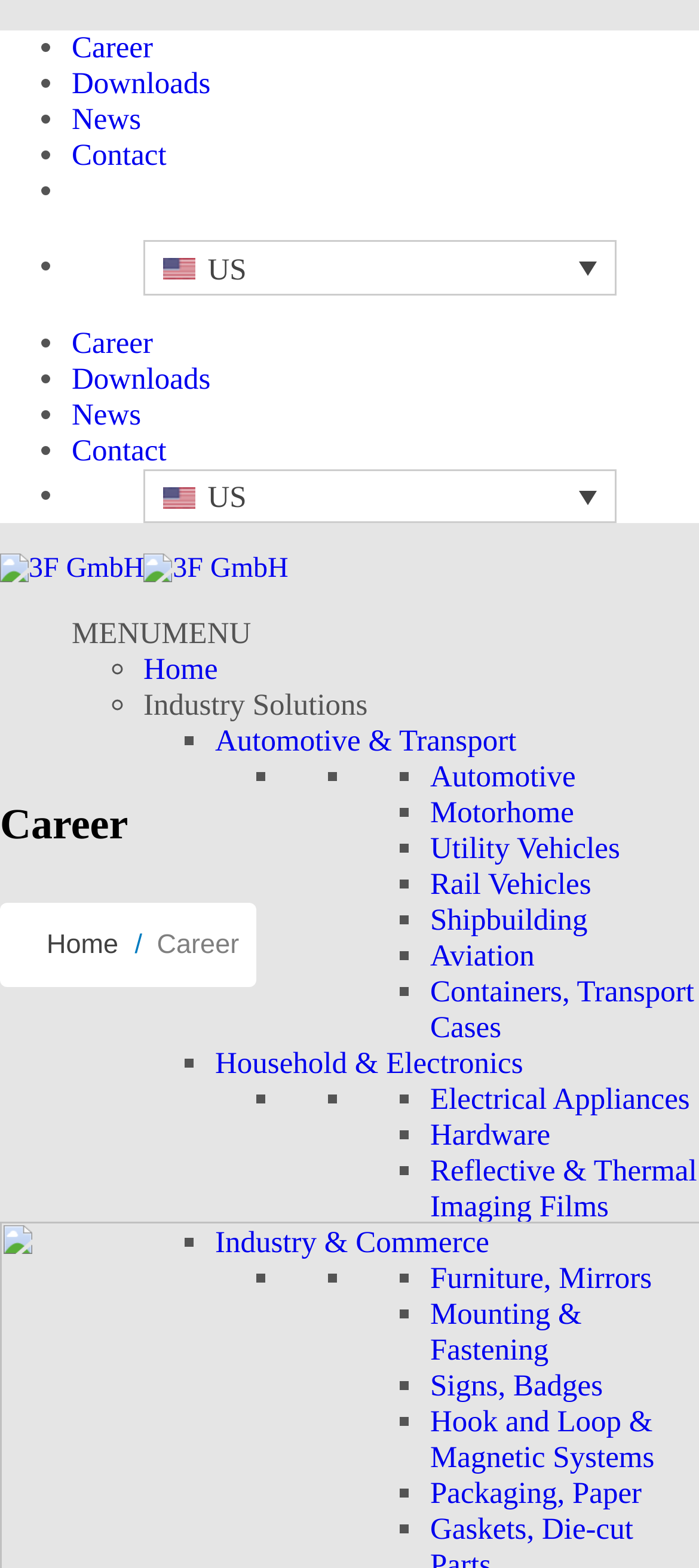Give a one-word or short phrase answer to the question: 
How many list items are there under the 'Career' section?

1